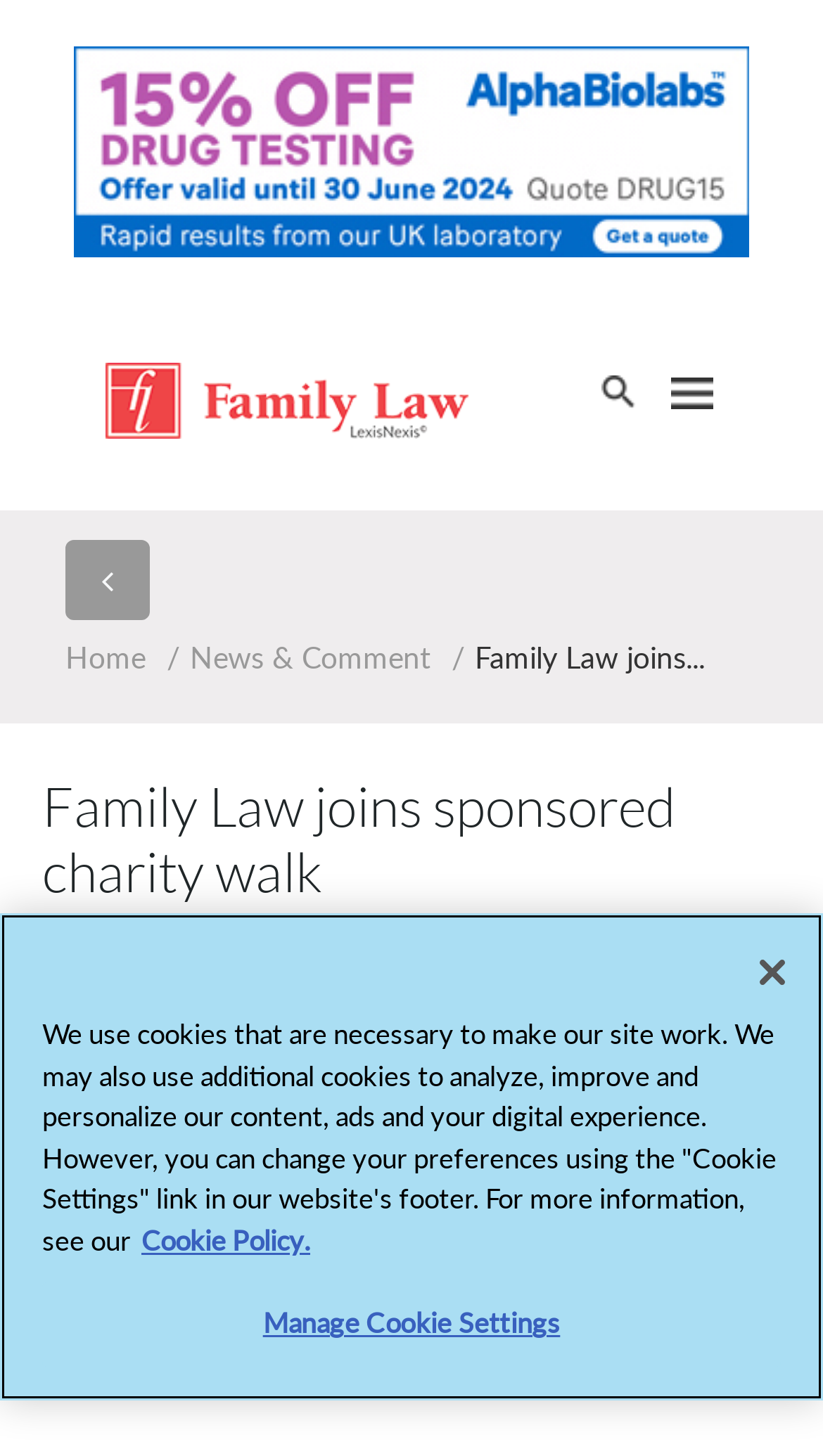Bounding box coordinates must be specified in the format (top-left x, top-left y, bottom-right x, bottom-right y). All values should be floating point numbers between 0 and 1. What are the bounding box coordinates of the UI element described as: News & Comment

[0.231, 0.439, 0.536, 0.464]